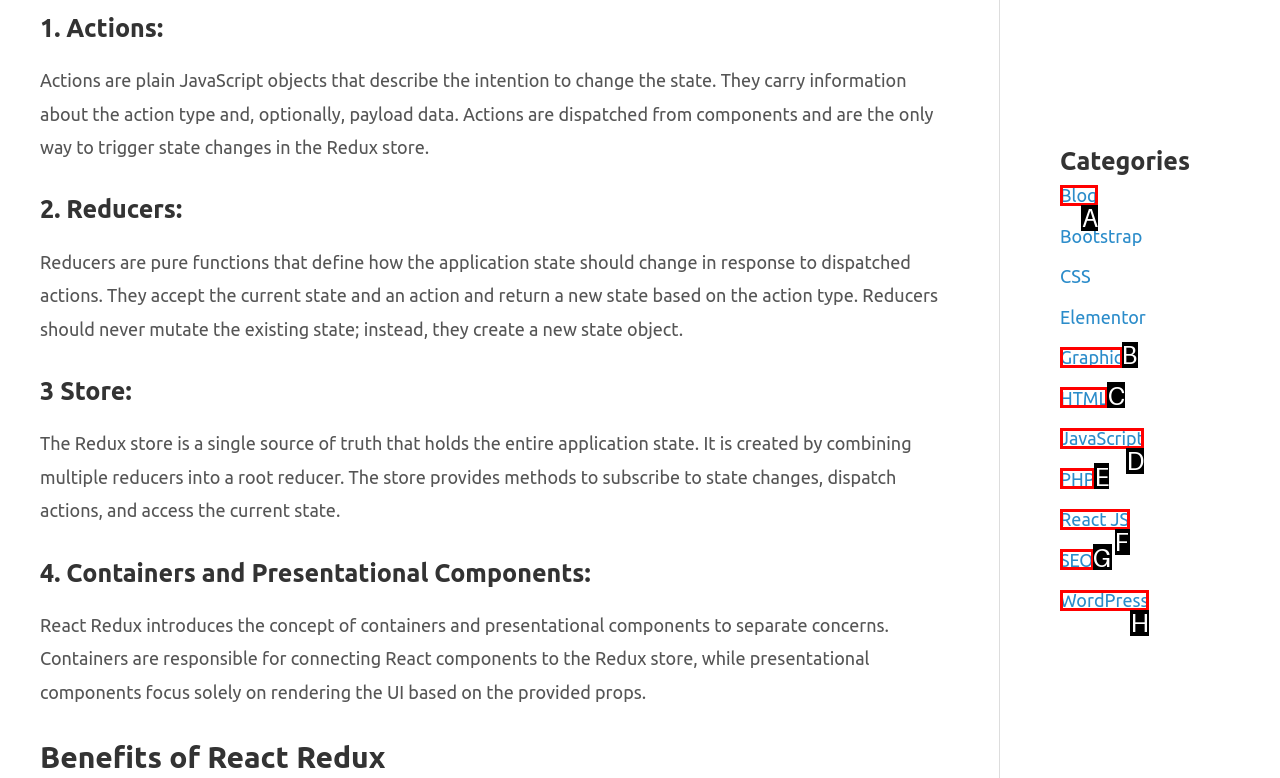Select the letter that corresponds to the description: React JS. Provide your answer using the option's letter.

F